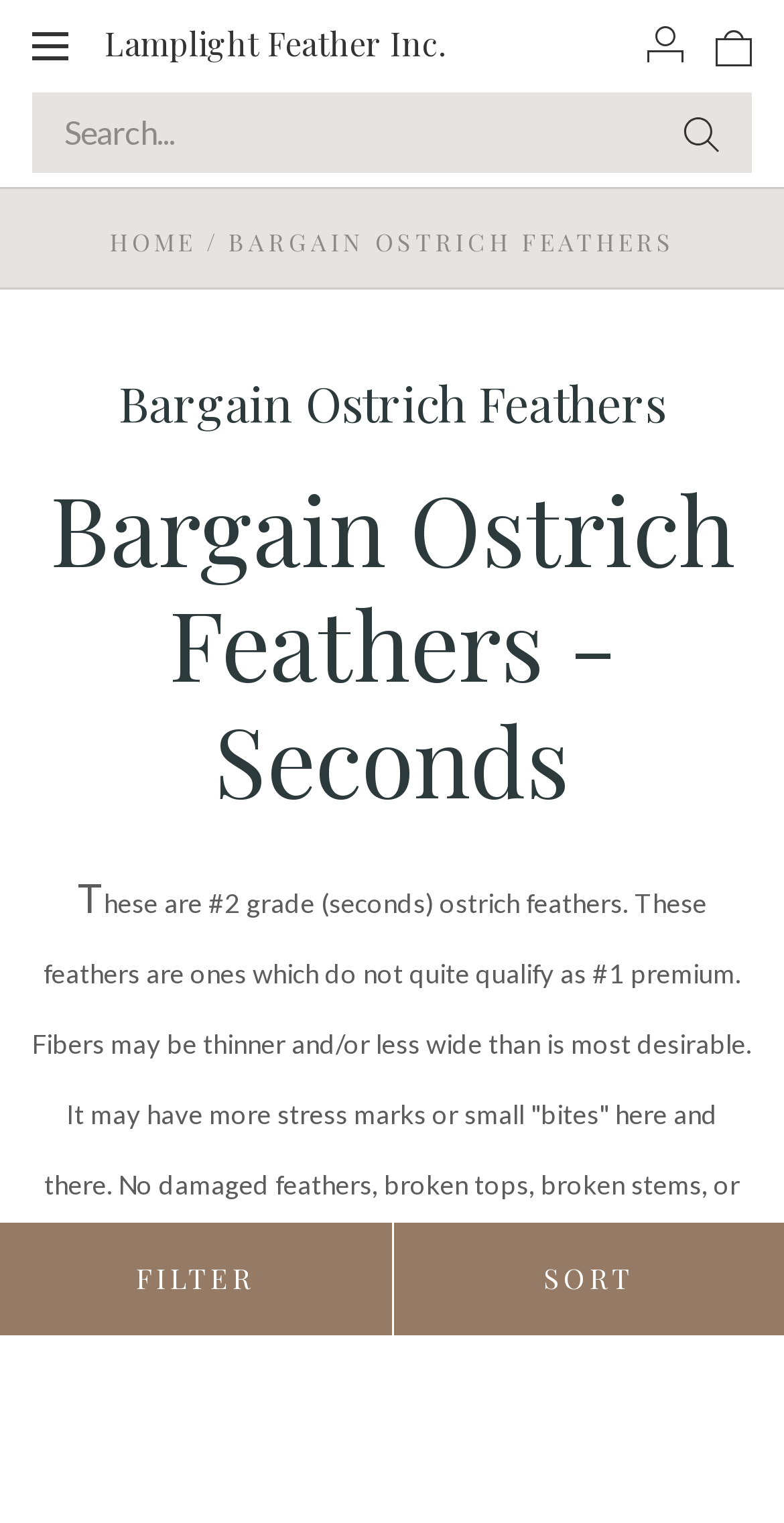Please answer the following question using a single word or phrase: 
What is the placeholder text in the search box?

Search...